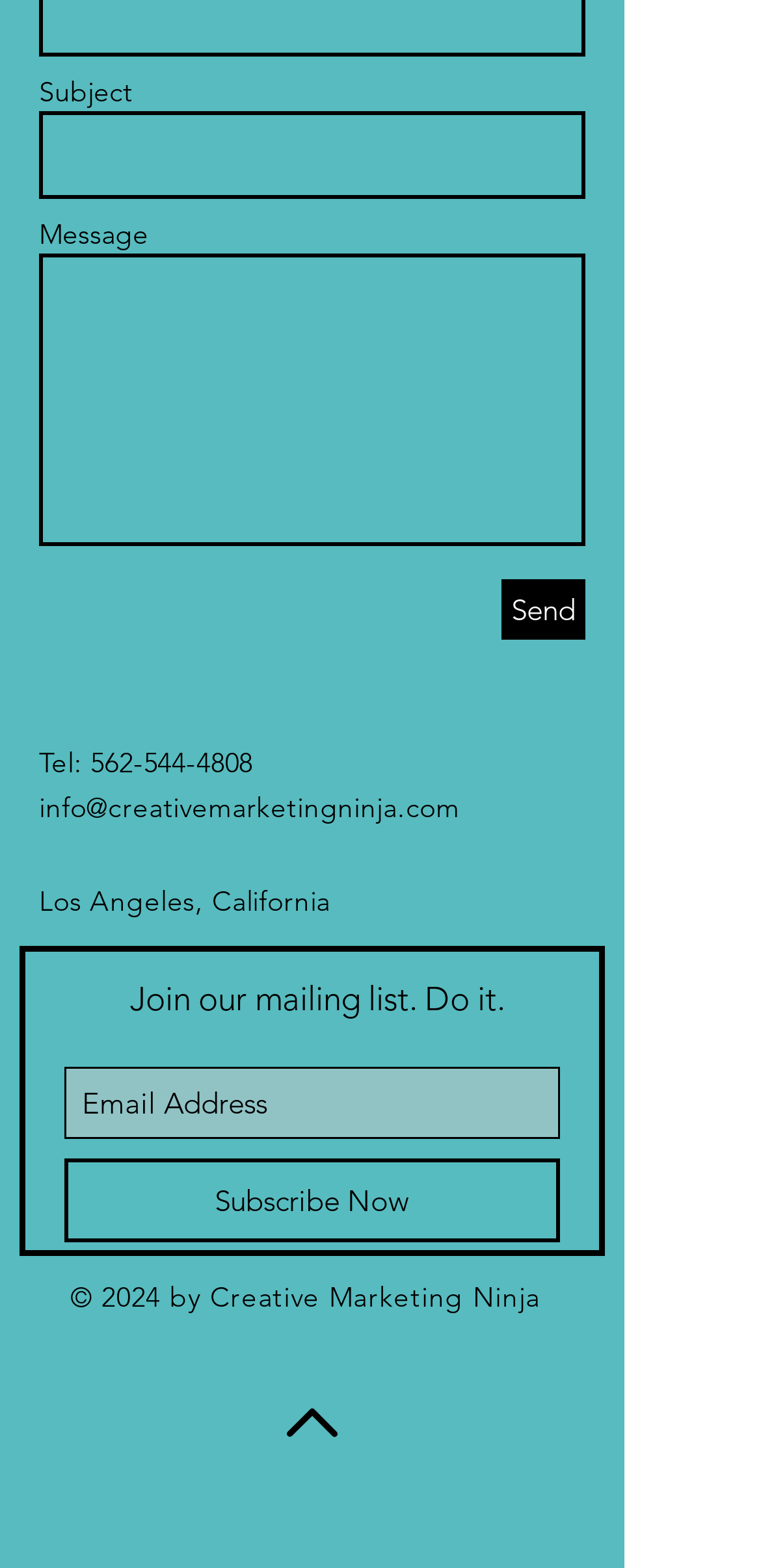Please give a succinct answer to the question in one word or phrase:
What is the location of Creative Marketing Ninja?

Los Angeles, California